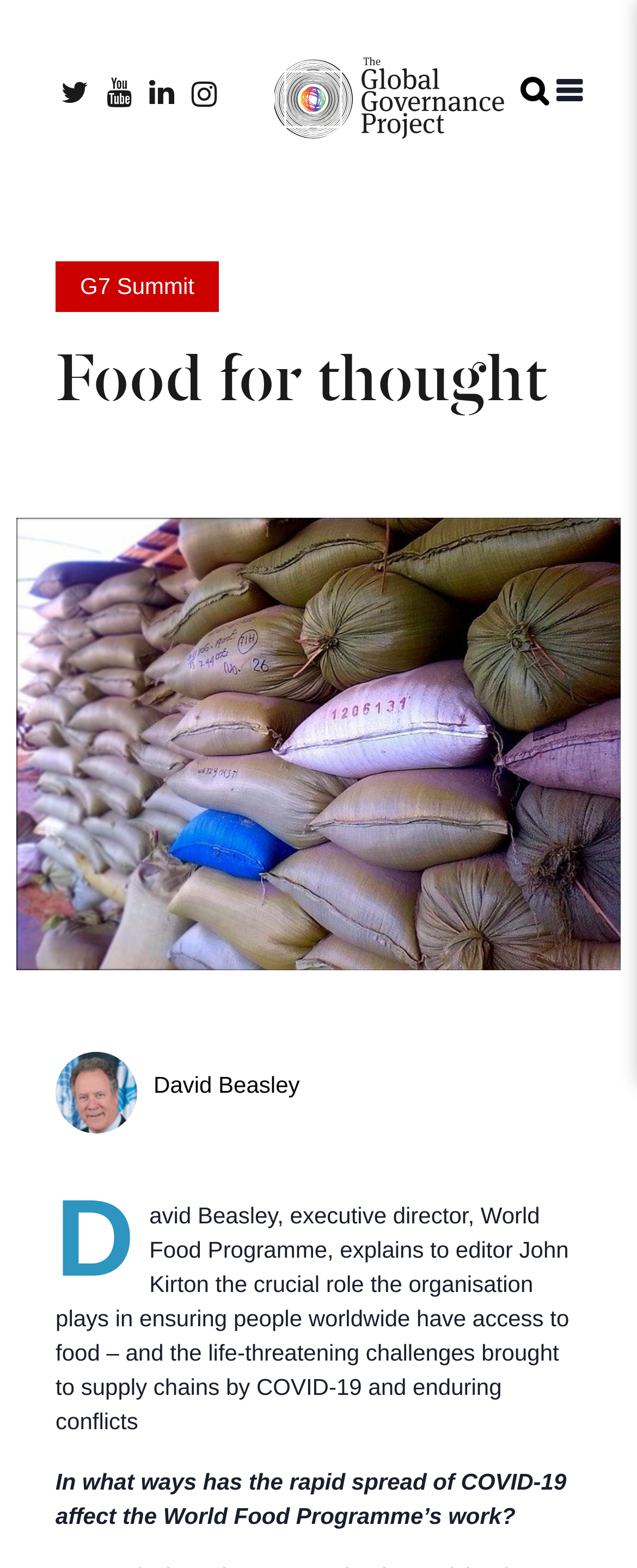What is the name of the event mentioned in the webpage?
Look at the image and answer the question using a single word or phrase.

G7 Summit